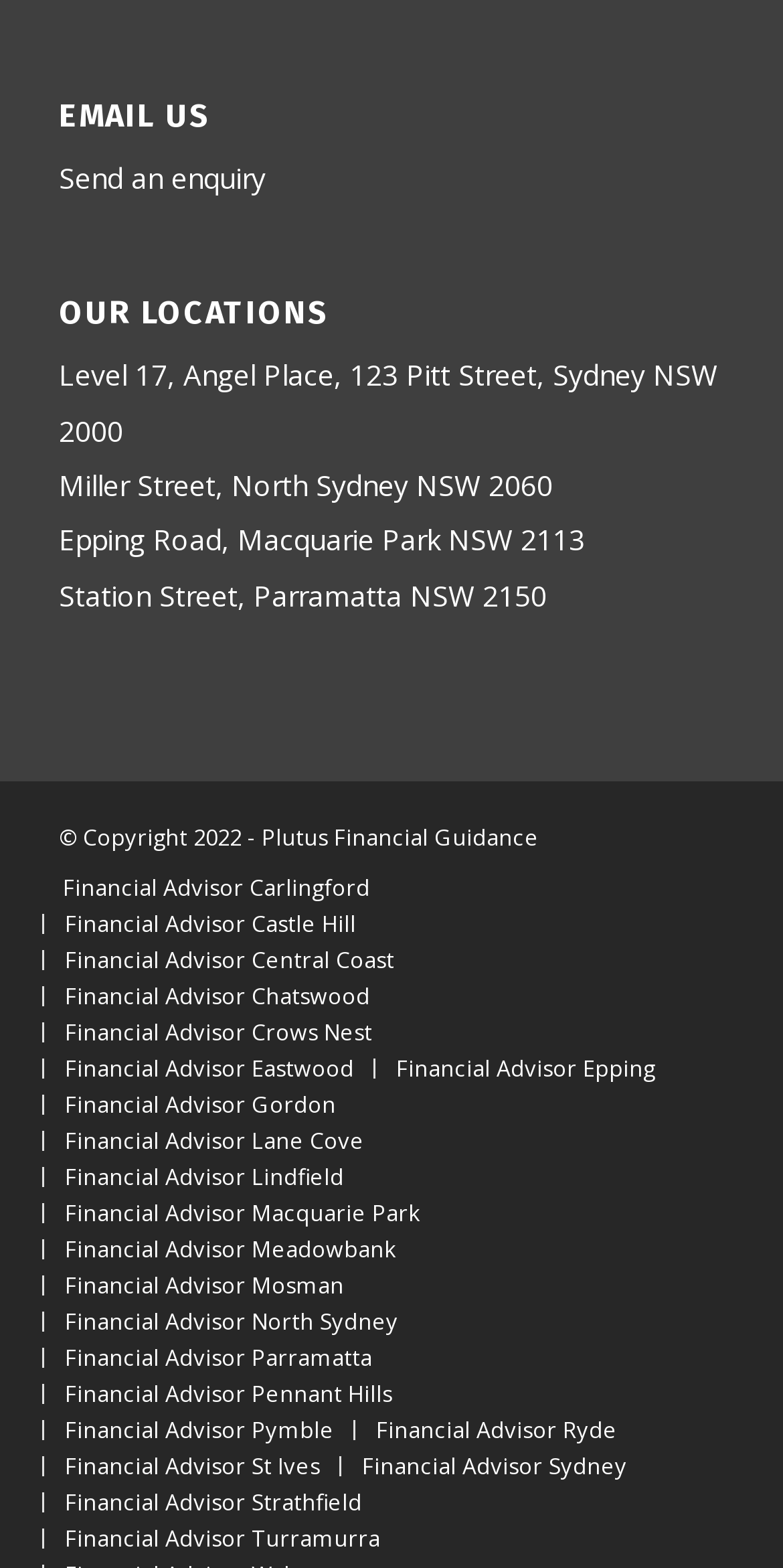Can you find the bounding box coordinates of the area I should click to execute the following instruction: "Explore financial services in North Sydney"?

[0.083, 0.578, 0.454, 0.598]